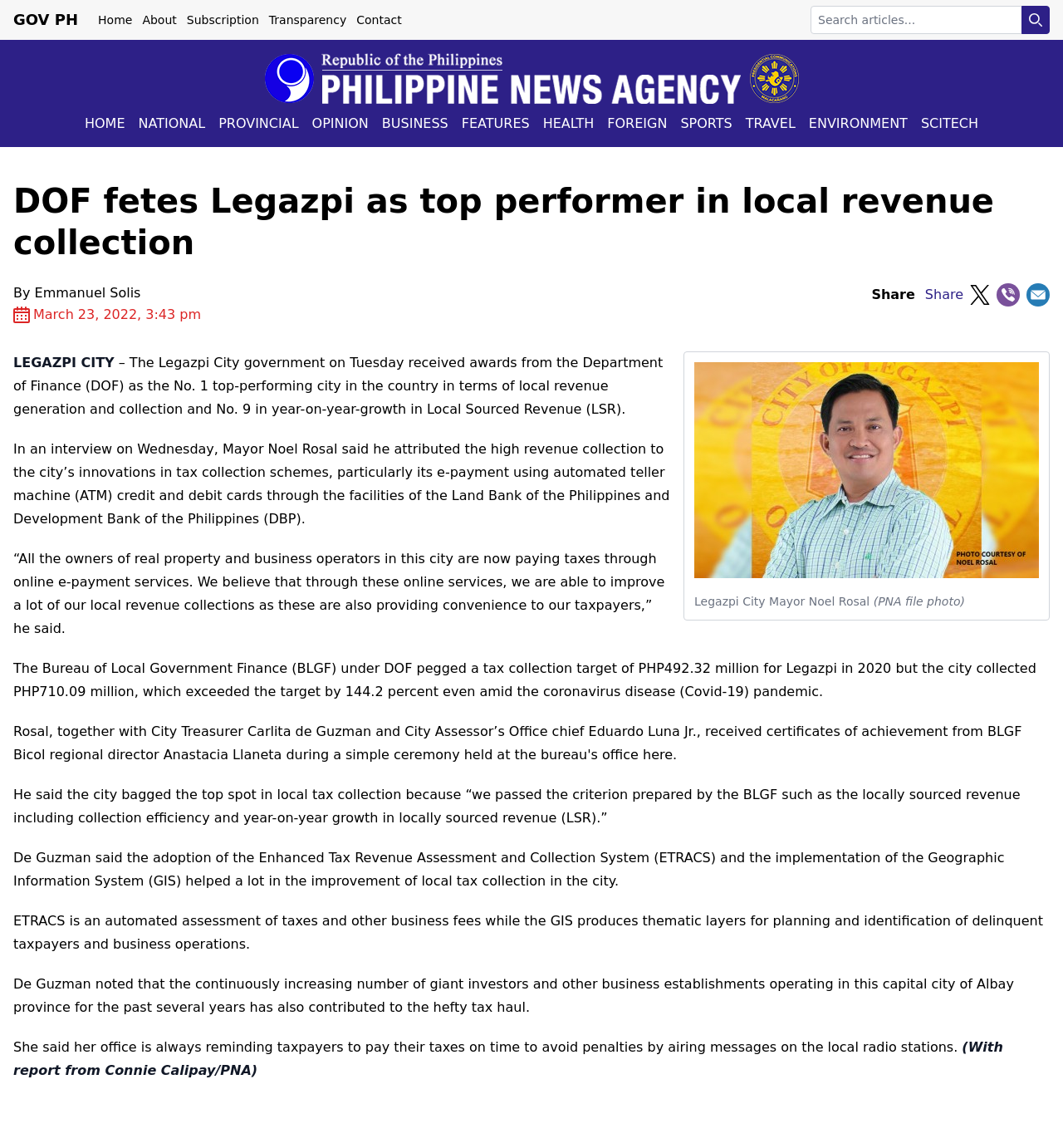What is the system that produces thematic layers for planning and identification of delinquent taxpayers?
Can you give a detailed and elaborate answer to the question?

I found the answer by reading the article, which states '...the implementation of the Geographic Information System (GIS) helped a lot in the improvement of local tax collection in the city.' The system is mentioned as Geographic Information System (GIS).